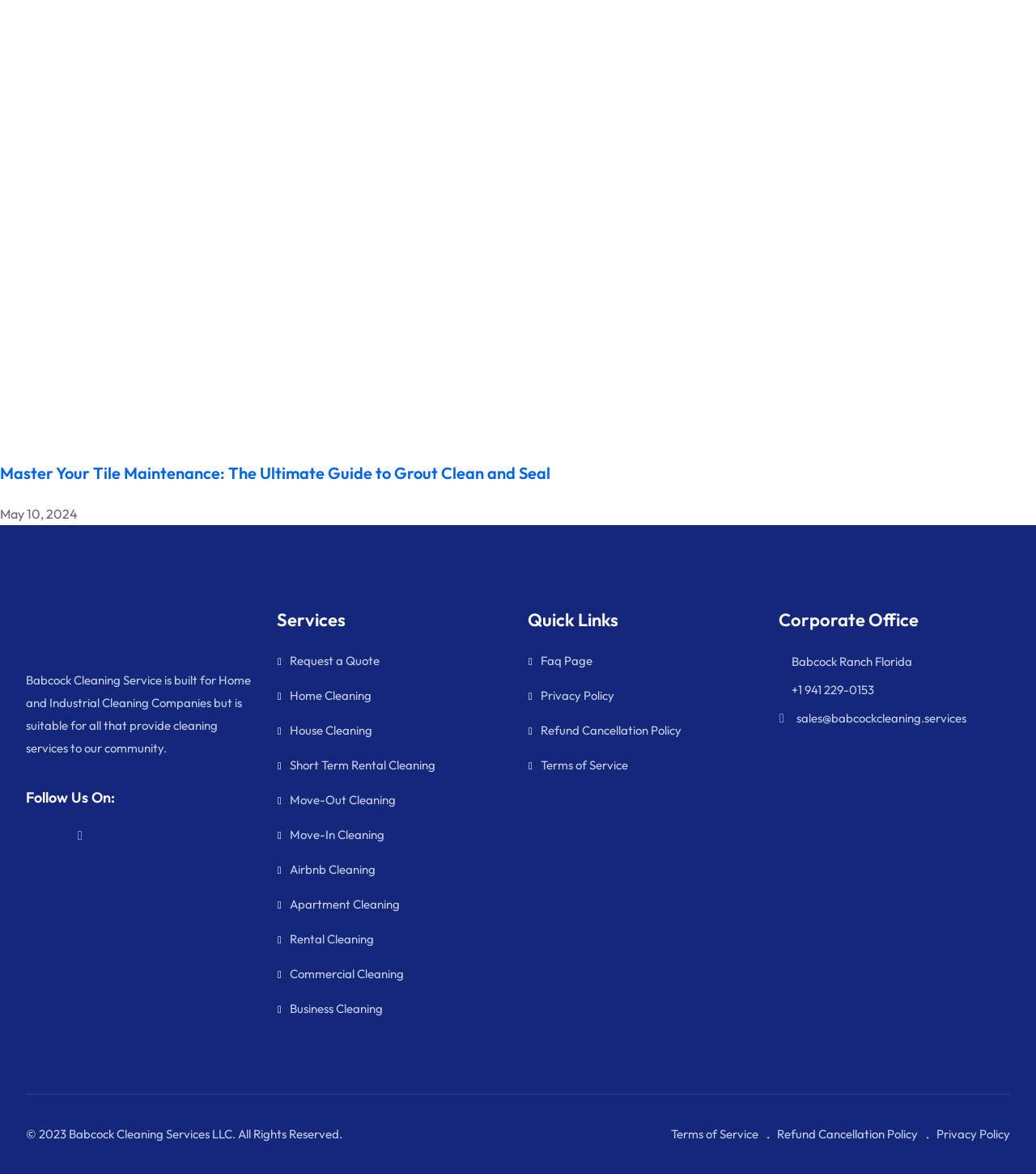What is the copyright year of the company?
Please provide a single word or phrase as your answer based on the screenshot.

2023